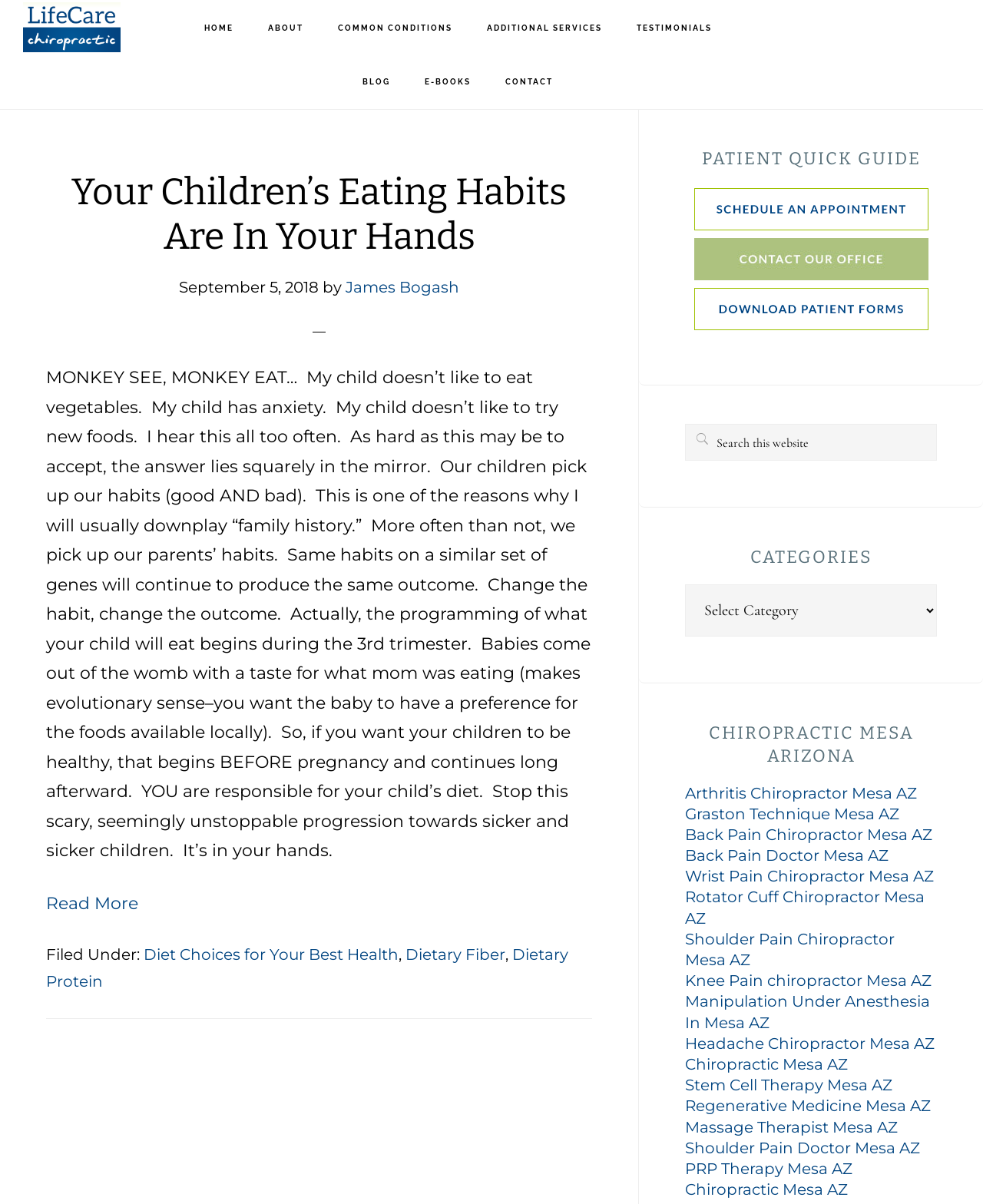Provide the bounding box coordinates of the HTML element described as: "Chiropractic Mesa AZ". The bounding box coordinates should be four float numbers between 0 and 1, i.e., [left, top, right, bottom].

[0.697, 0.832, 0.862, 0.848]